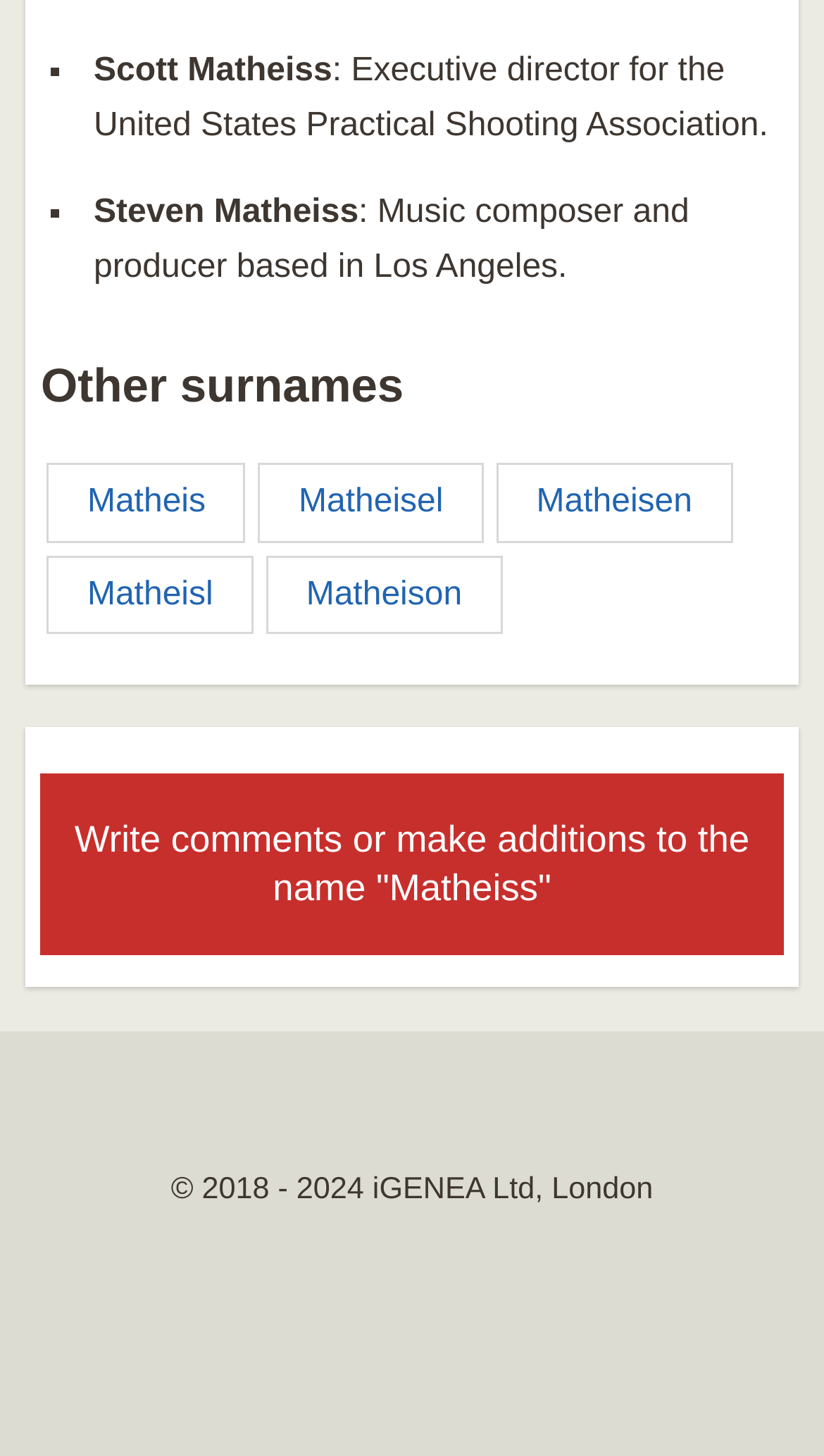What is Scott Matheiss's profession?
Please use the image to provide a one-word or short phrase answer.

Executive director